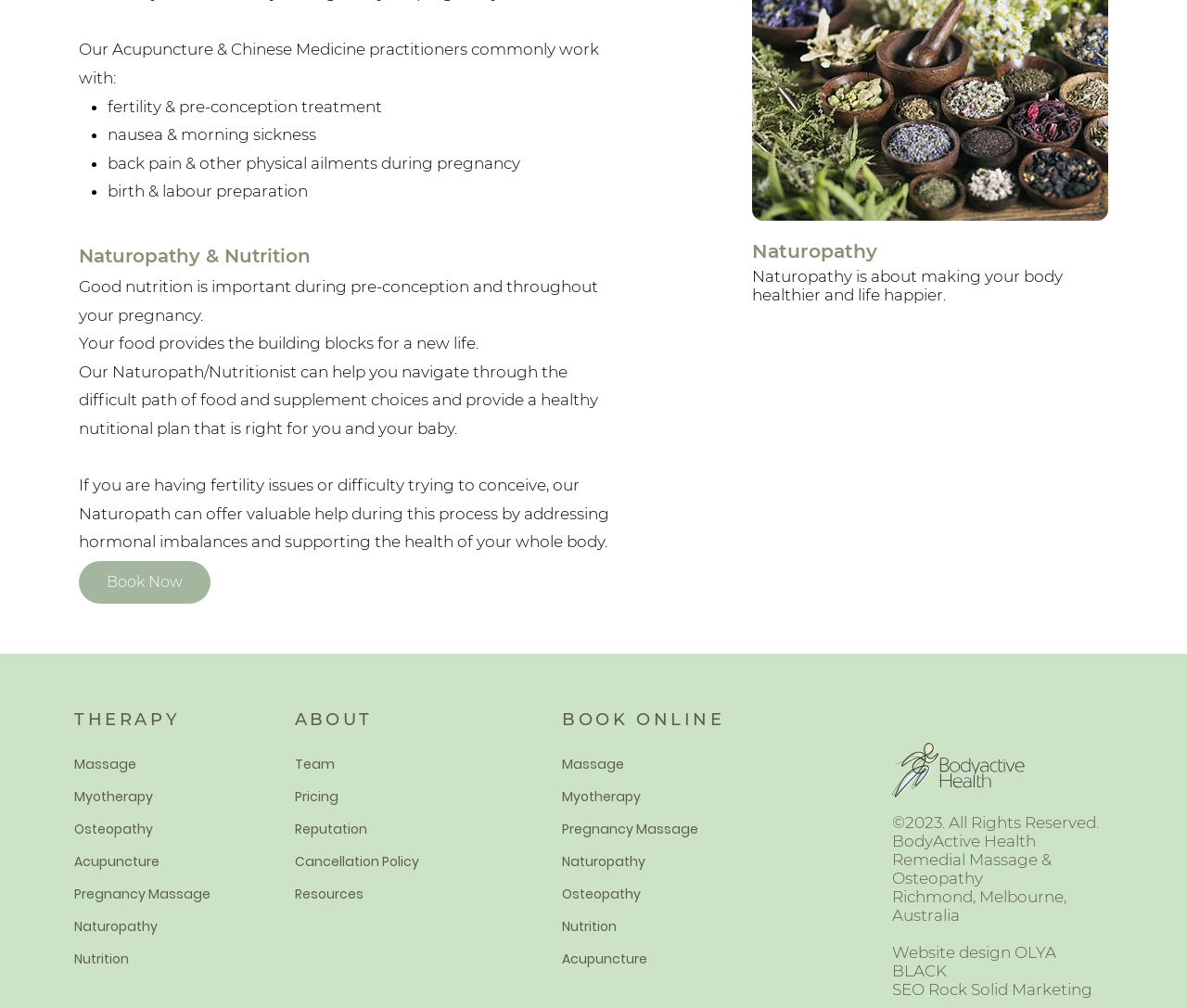Identify the coordinates of the bounding box for the element that must be clicked to accomplish the instruction: "View the team".

[0.248, 0.742, 0.451, 0.774]